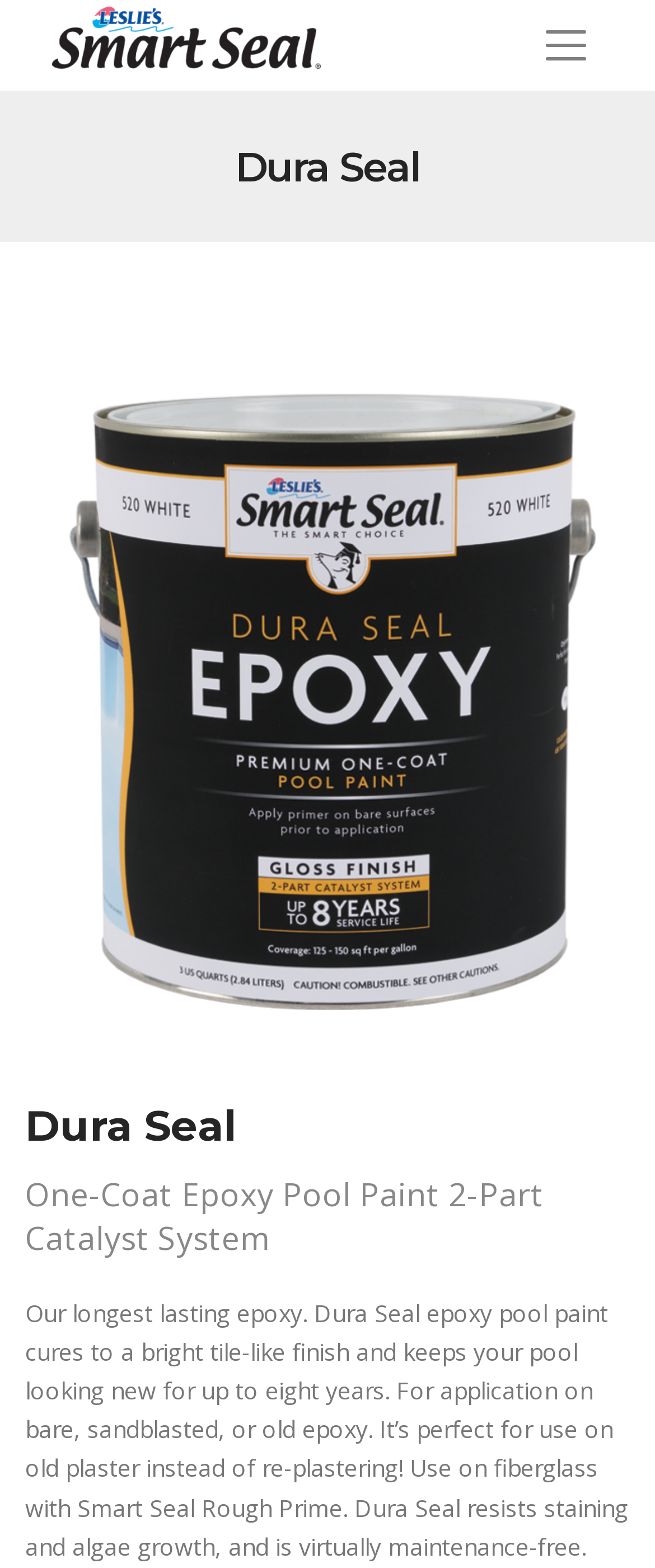Please examine the image and answer the question with a detailed explanation:
What is the finish of the Dura Seal epoxy pool paint?

The finish of the Dura Seal epoxy pool paint can be found in the StaticText element 'Our longest lasting epoxy. Dura Seal epoxy pool paint cures to a bright tile-like finish and keeps your pool looking new for up to eight years.' with bounding box coordinates [0.038, 0.827, 0.959, 0.996].